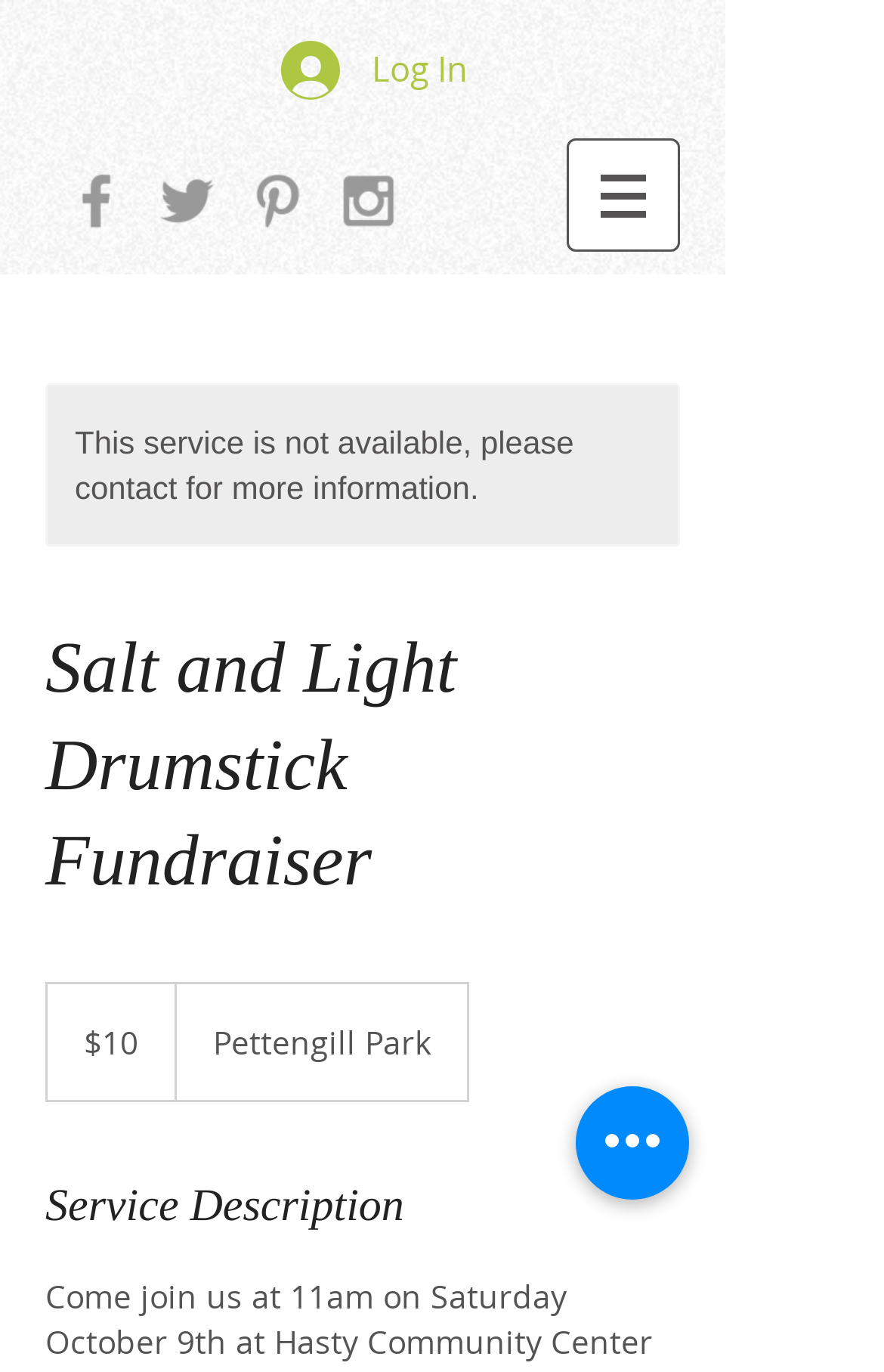Provide a thorough description of the webpage's content and layout.

The webpage appears to be an event page for the "Salt and Light Drumstick Fundraiser" at Pettengill Park. At the top right corner, there is a "Log In" button accompanied by a small image. Below this, there is a social bar with four grey icons for Facebook, Twitter, Pinterest, and Instagram.

On the top right side, there is a navigation menu labeled "Site" with a dropdown button. This menu contains a status section that displays a message "This service is not available, please contact for more information." Below this, there is a heading that reads "Salt and Light Drumstick Fundraiser" and a static text that shows the price "10 US dollars".

Further down, there is a heading "Service Description" and another static text that mentions the location "Pettengill Park". At the bottom right corner, there is a "Quick actions" button.

The webpage also mentions an event details, which is "Come join us at 11am on Saturday October 9th at Hasty Community Center gymnasium in Auburn as we talk about Salt & Light Community Center, our vision for the neighborhood".